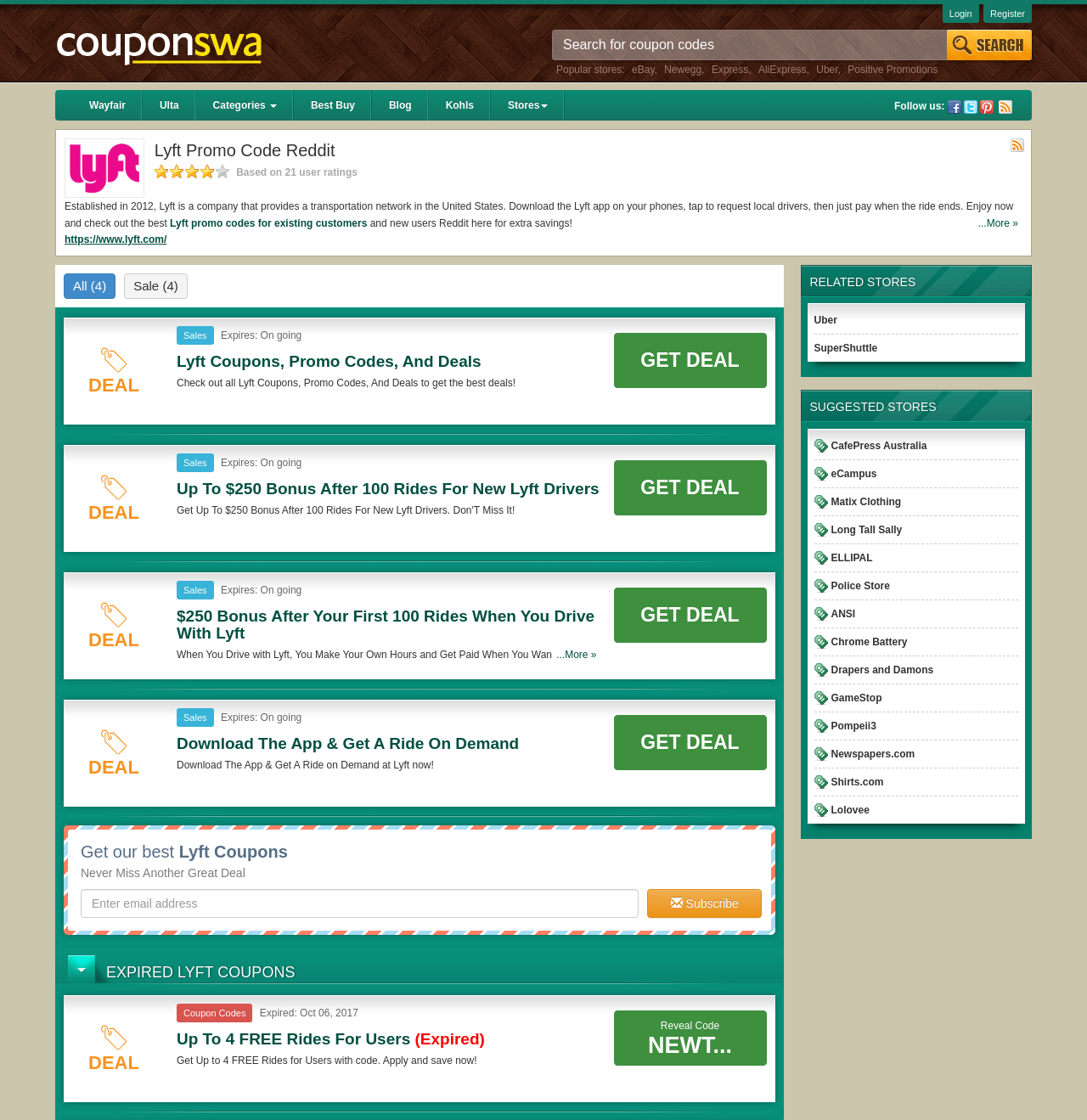Show me the bounding box coordinates of the clickable region to achieve the task as per the instruction: "Check out Uber coupons".

[0.749, 0.281, 0.77, 0.291]